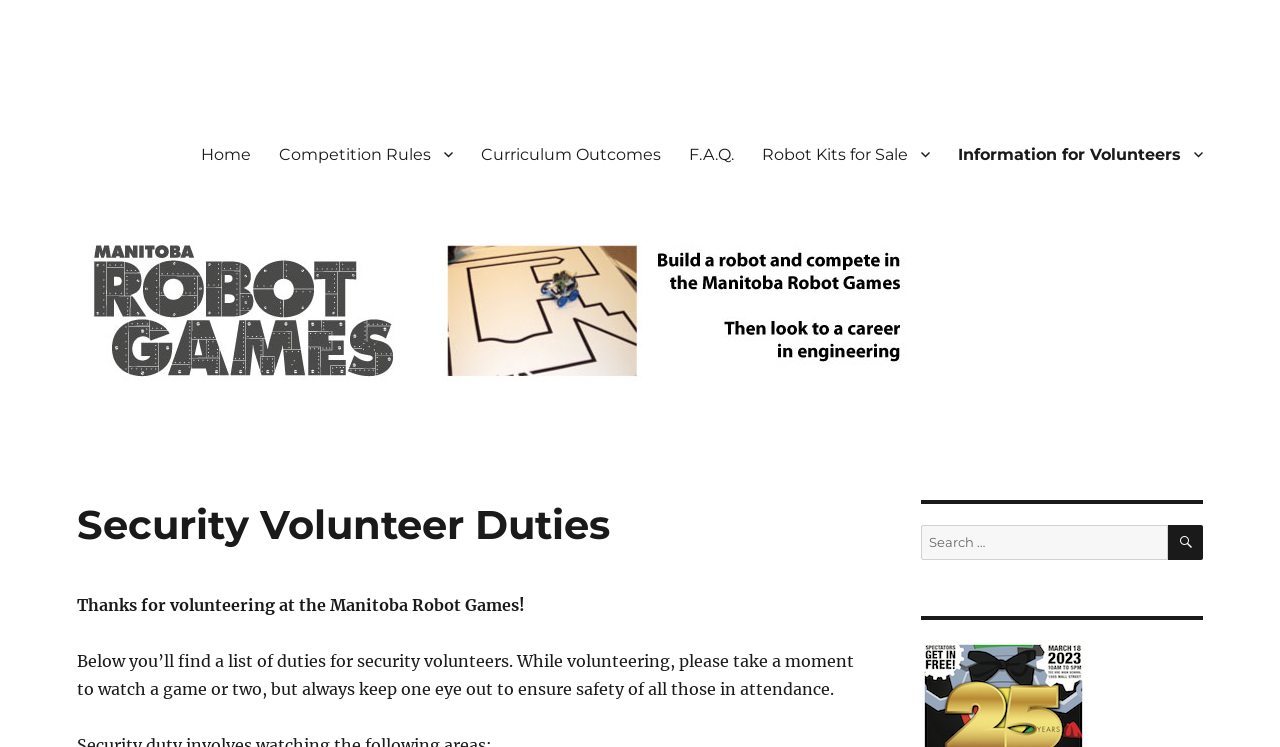Could you identify the text that serves as the heading for this webpage?

Security Volunteer Duties